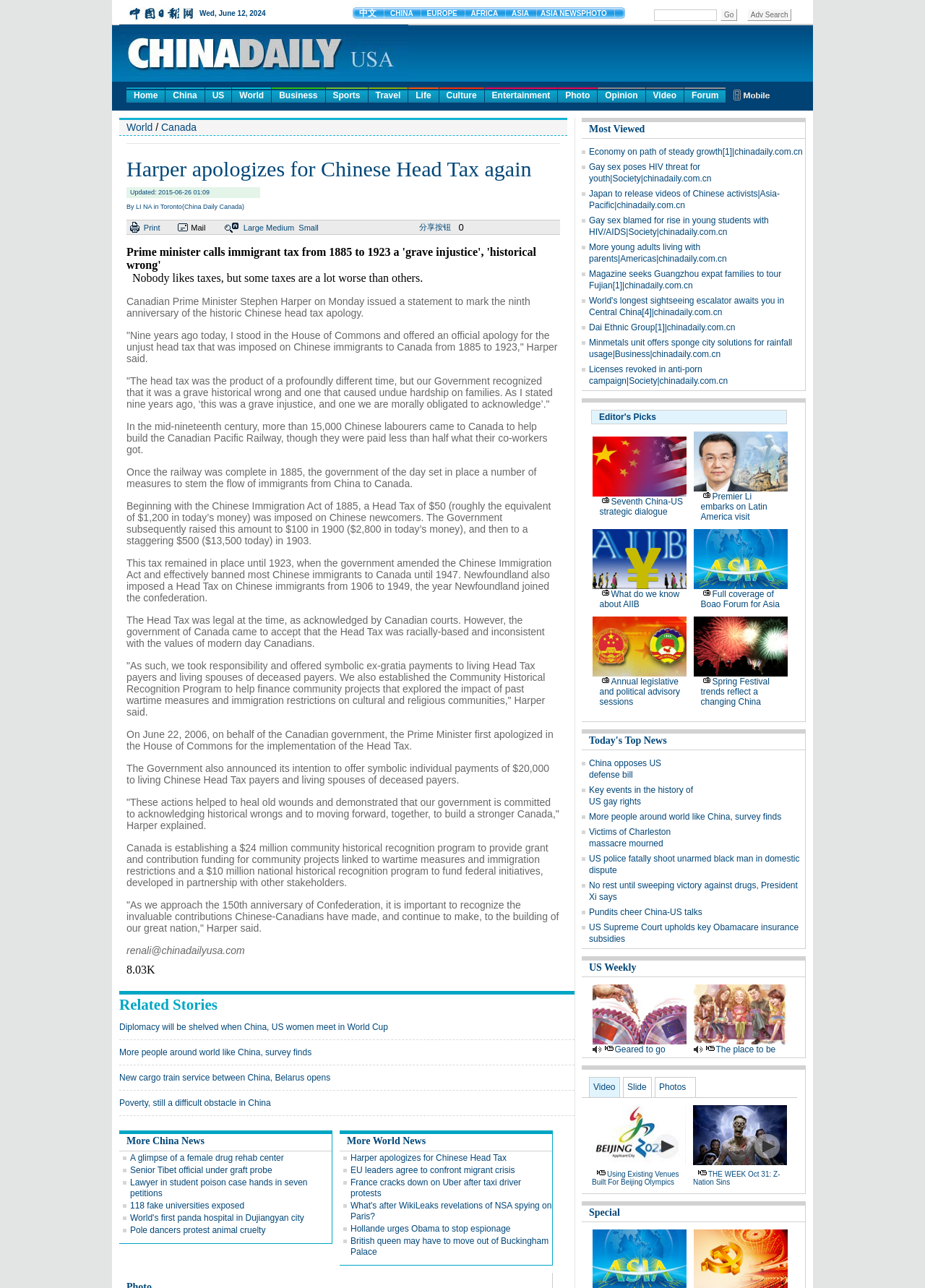Who issued a statement to mark the ninth anniversary of the Chinese Head Tax apology?
Based on the screenshot, provide your answer in one word or phrase.

Stephen Harper